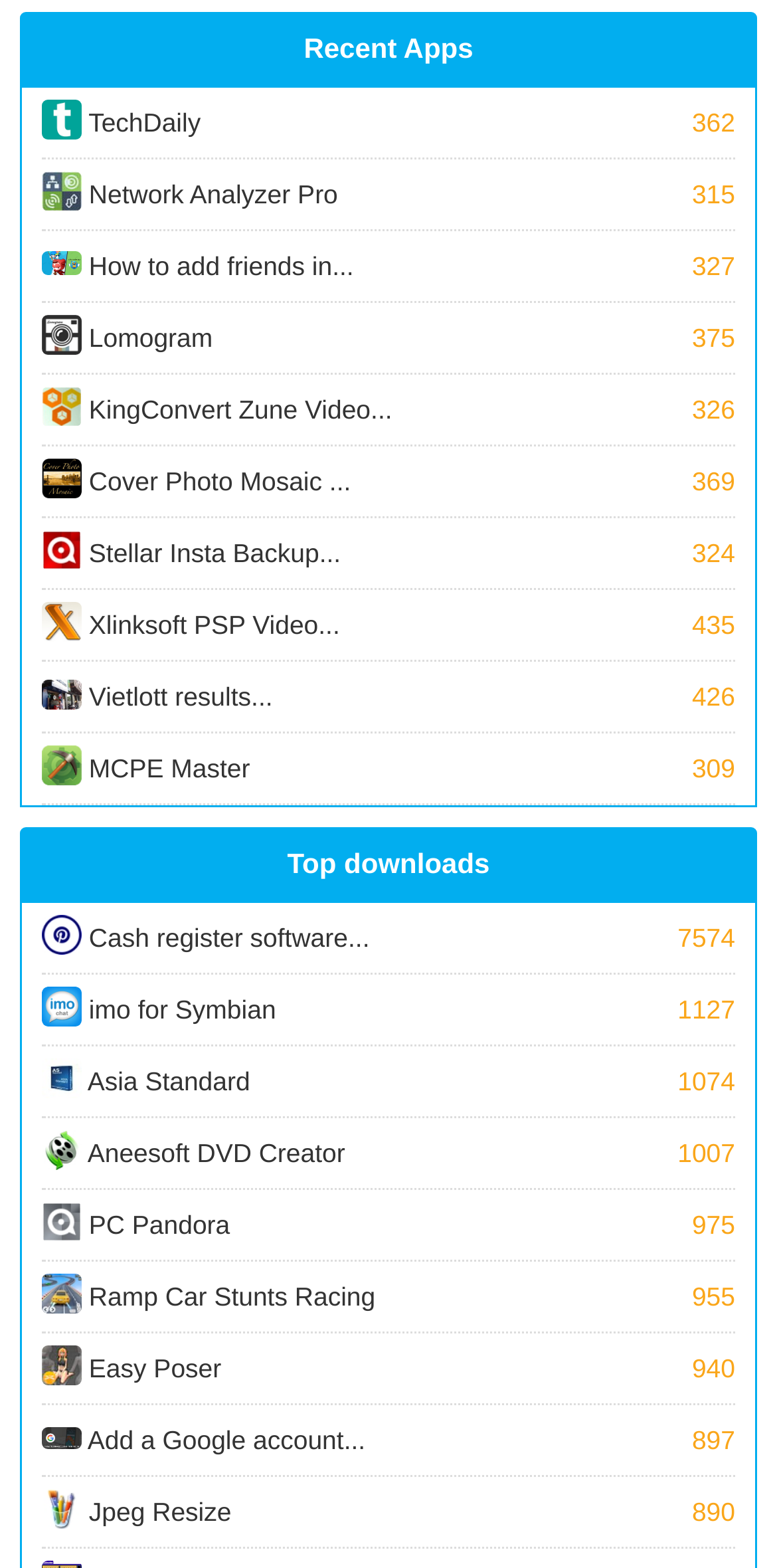Could you indicate the bounding box coordinates of the region to click in order to complete this instruction: "Download Network Analyzer Pro".

[0.054, 0.102, 0.946, 0.146]